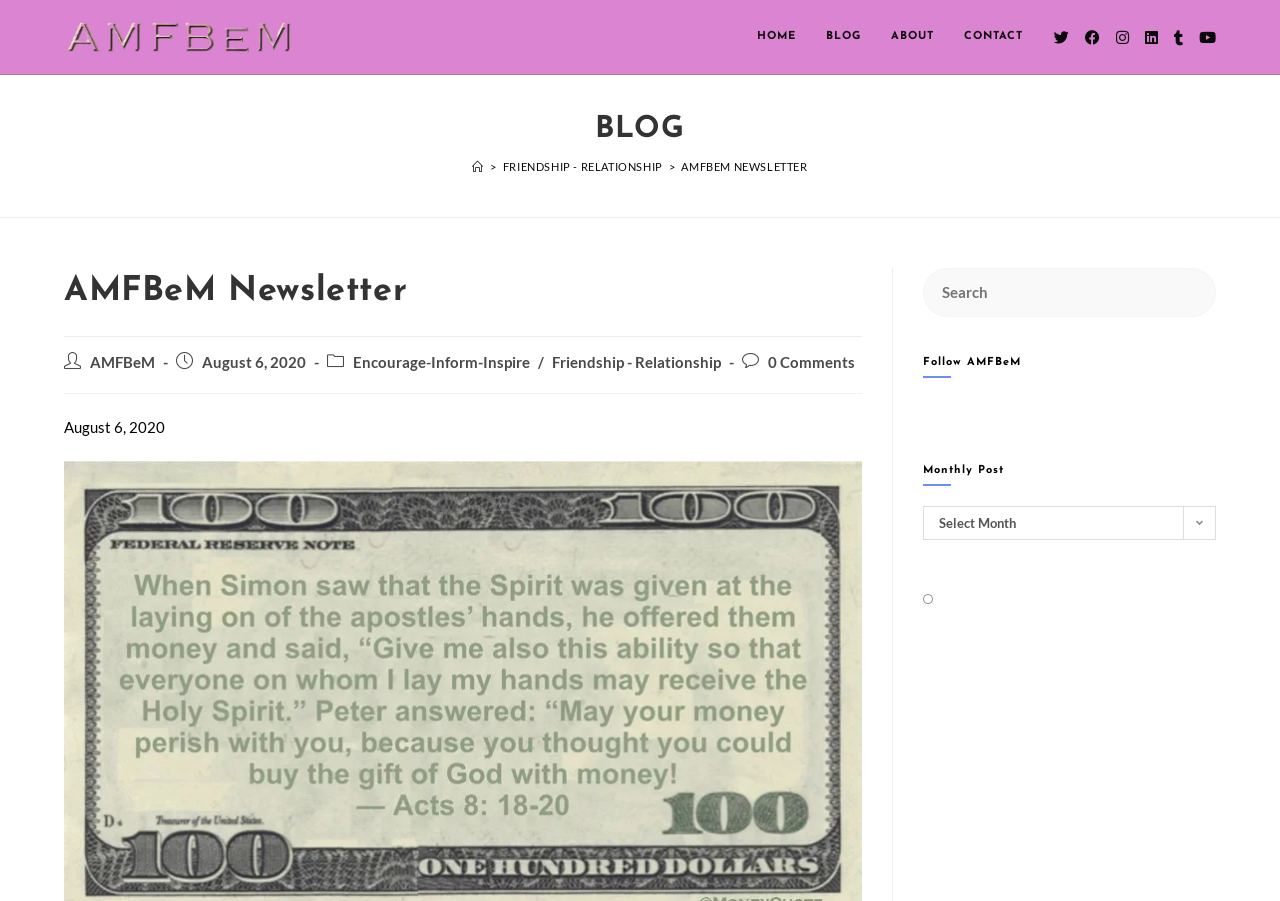Provide a thorough description of the webpage you see.

This webpage is about the AMFBeM Newsletter, specifically the August 6, 2020 issue. At the top left, there is a logo image with the text "About My FATHER's Business Evangelistic Ministry" next to it, which is also a link. Below this, there are six social media links aligned horizontally, including Twitter, Facebook, Instagram, LinkedIn, Tumblr, and Youtube.

In the middle of the top section, there are five main navigation links: HOME, BLOG, ABOUT, CONTACT, and a currently selected BLOG link. Below this, there is a header section with a breadcrumbs navigation menu, showing the path "Home > FRIENDSHIP - RELATIONSHIP > AMFBEM NEWSLETTER".

The main content area has a heading "AMFBeM Newsletter" and a subheading "August 6, 2020". Below this, there is a link "Encourage-Inform-Inspire" and another link "Friendship - Relationship". There is also a text "0 Comments" and a repeated "August 6, 2020" text.

On the right side, there is a primary sidebar with a search box at the top, followed by a "Follow AMFBeM" section with a follow button. Below this, there is a "Monthly Post" section with a dropdown combobox to select a month, and a link with a calendar icon.